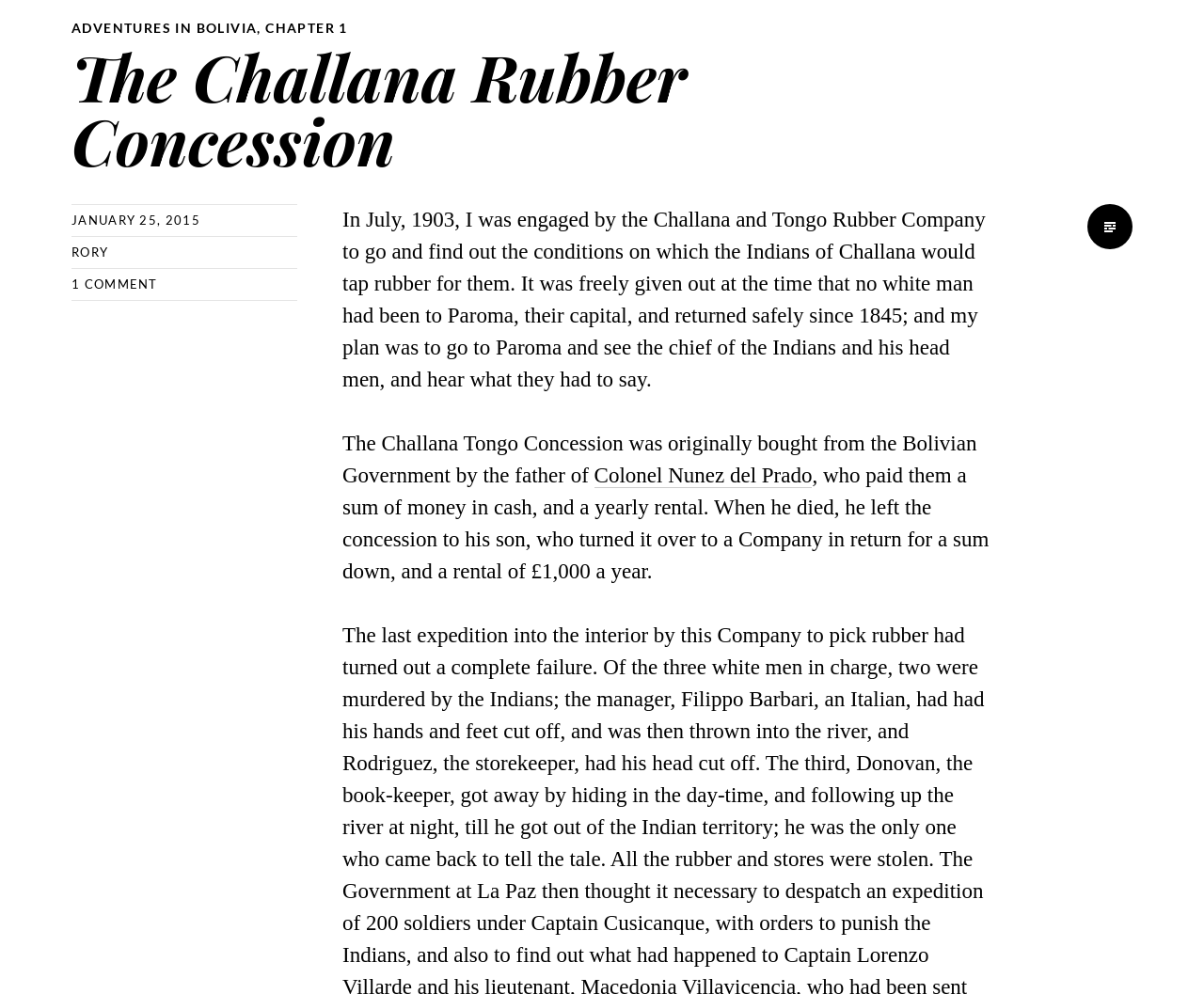Please specify the bounding box coordinates in the format (top-left x, top-left y, bottom-right x, bottom-right y), with all values as floating point numbers between 0 and 1. Identify the bounding box of the UI element described by: The Challana Rubber Concession

[0.059, 0.033, 0.57, 0.184]